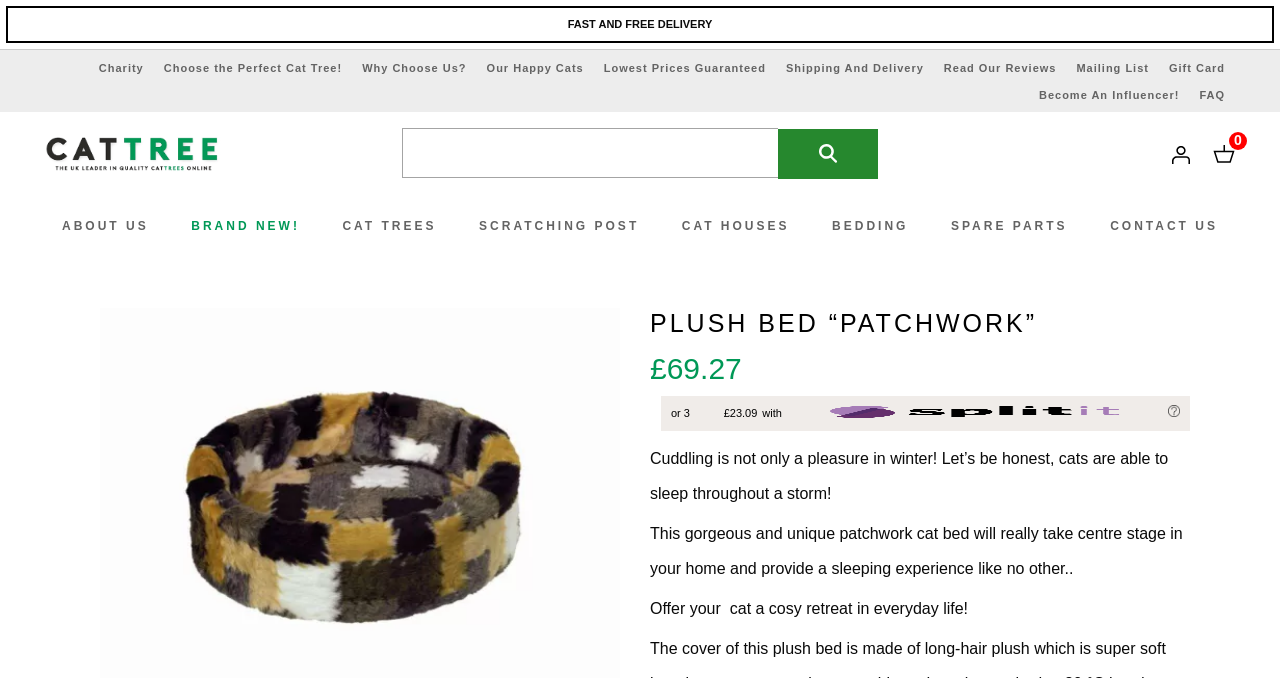Determine the bounding box coordinates of the UI element that matches the following description: "Read Our Reviews". The coordinates should be four float numbers between 0 and 1 in the format [left, top, right, bottom].

[0.737, 0.091, 0.825, 0.109]